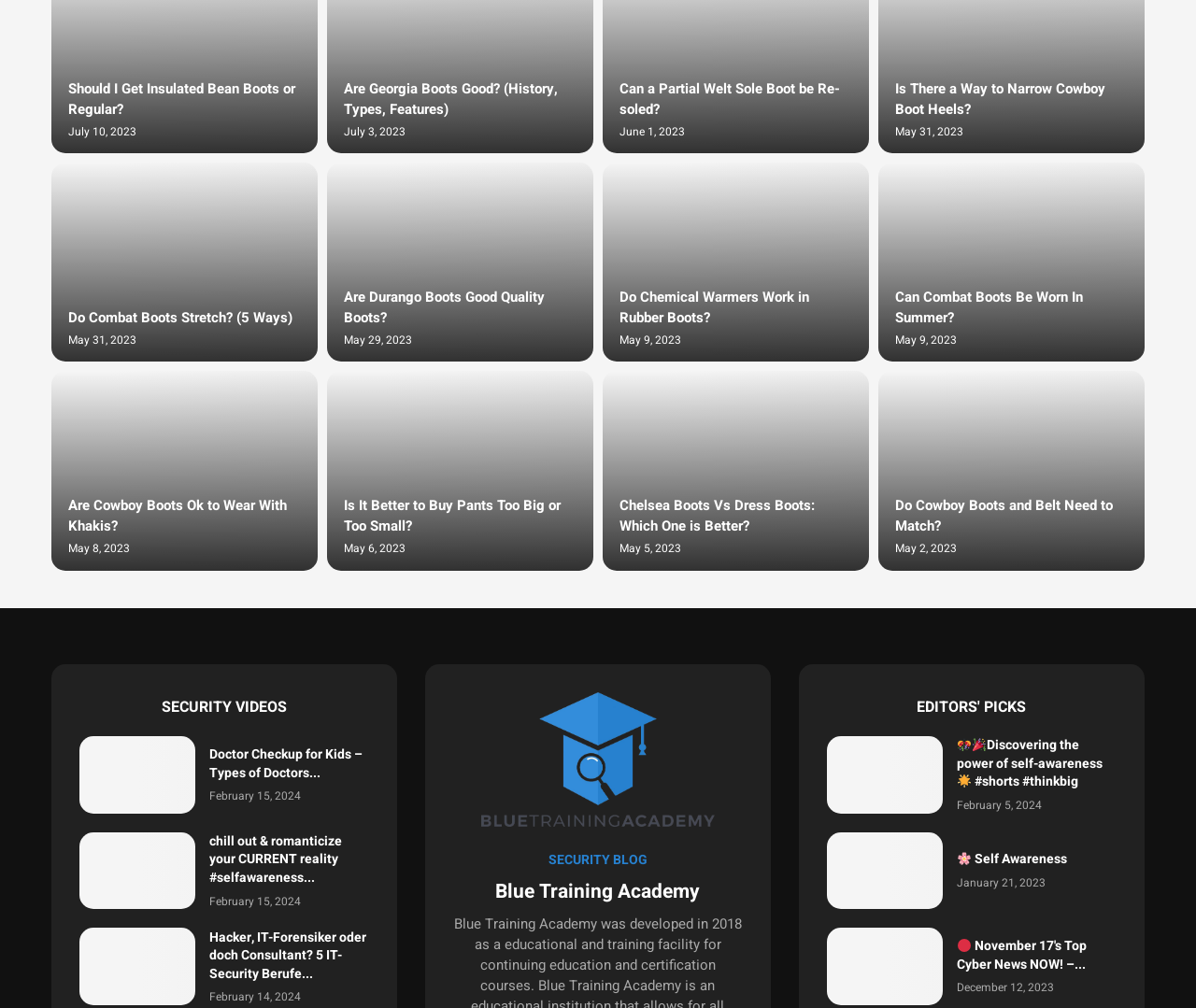Please provide a detailed answer to the question below based on the screenshot: 
How many articles are listed on this webpage?

By counting the number of headings and links on the webpage, I found that there are 12 articles listed.